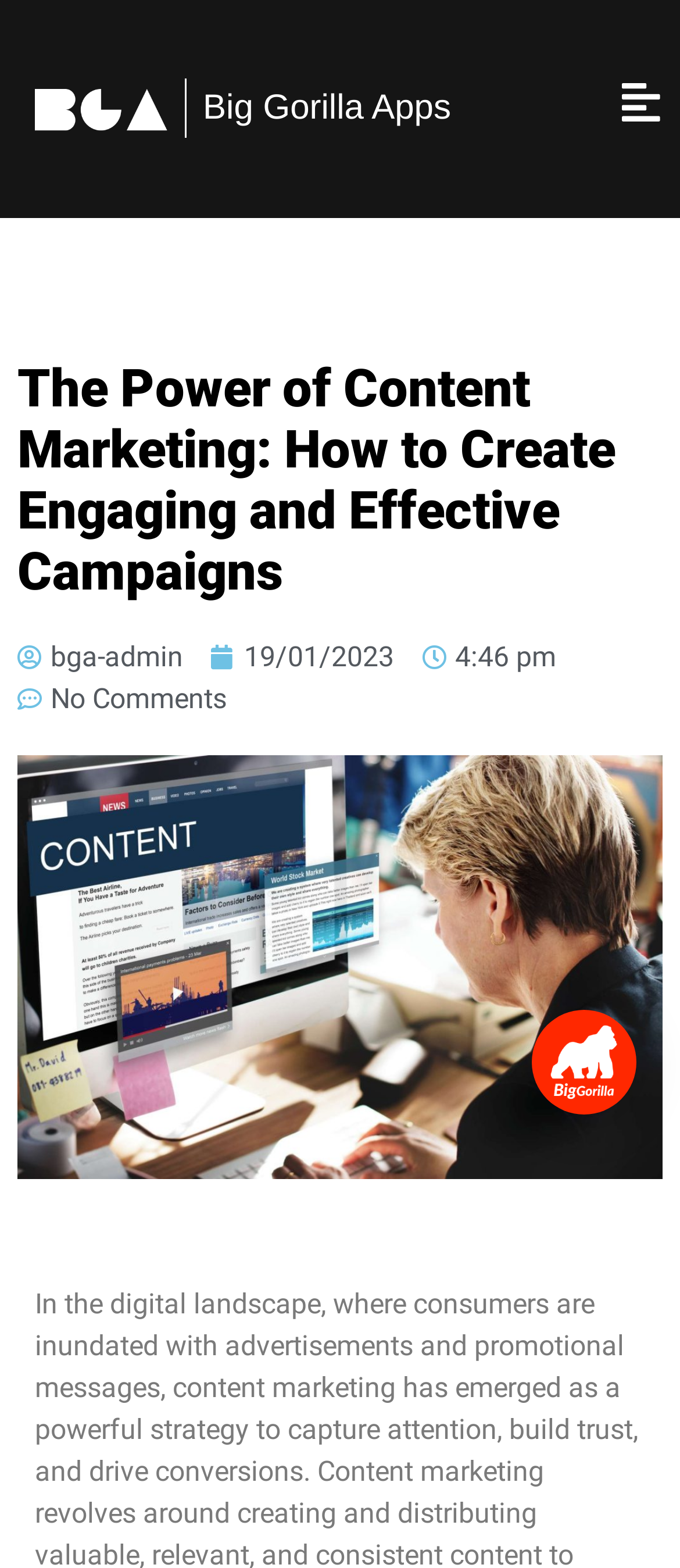Use the information in the screenshot to answer the question comprehensively: What is the time of the article?

I found the time of the article by looking at the StaticText element with the text '4:46 pm' which is located below the date '19/01/2023'.